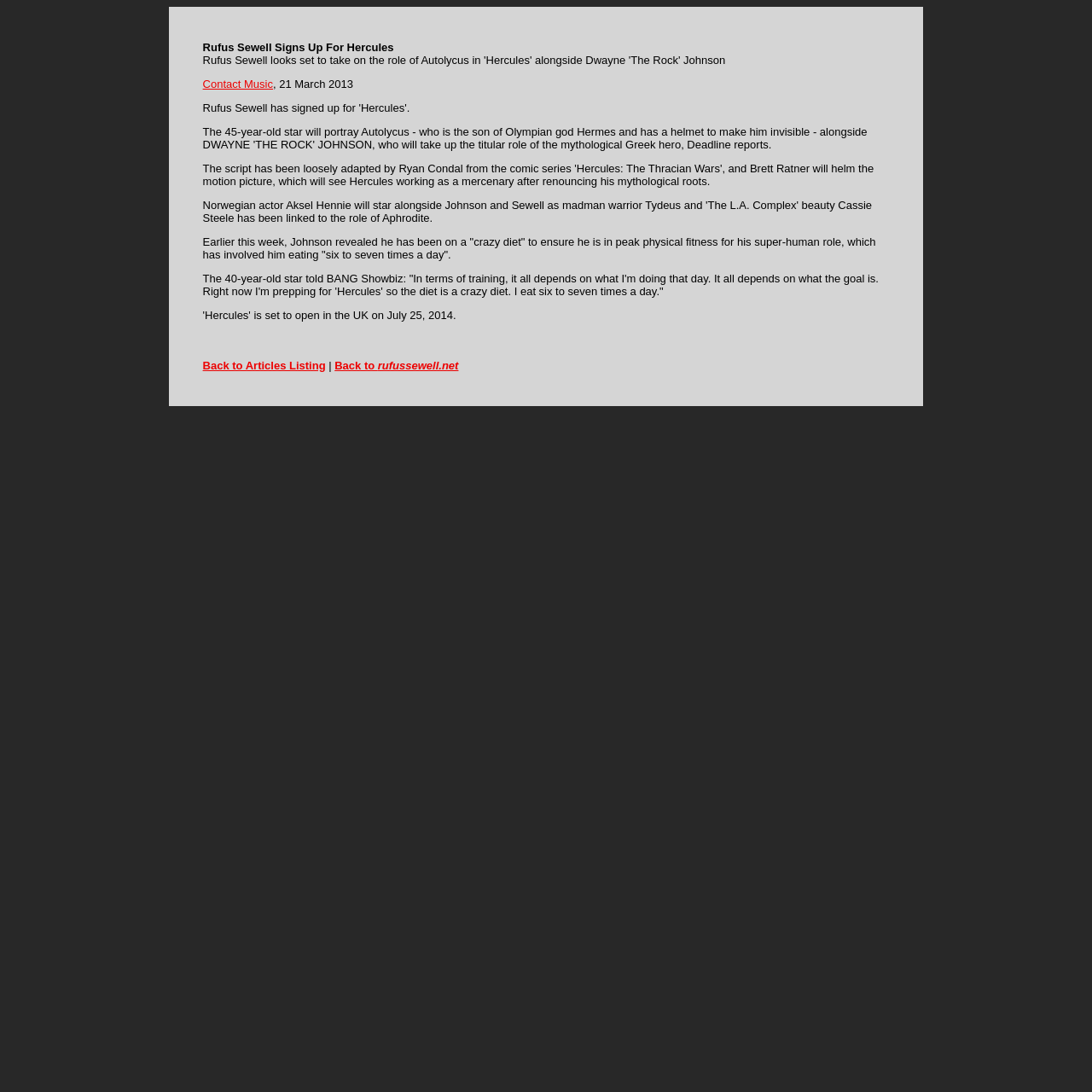Extract the bounding box of the UI element described as: "Contact Music".

[0.186, 0.071, 0.25, 0.083]